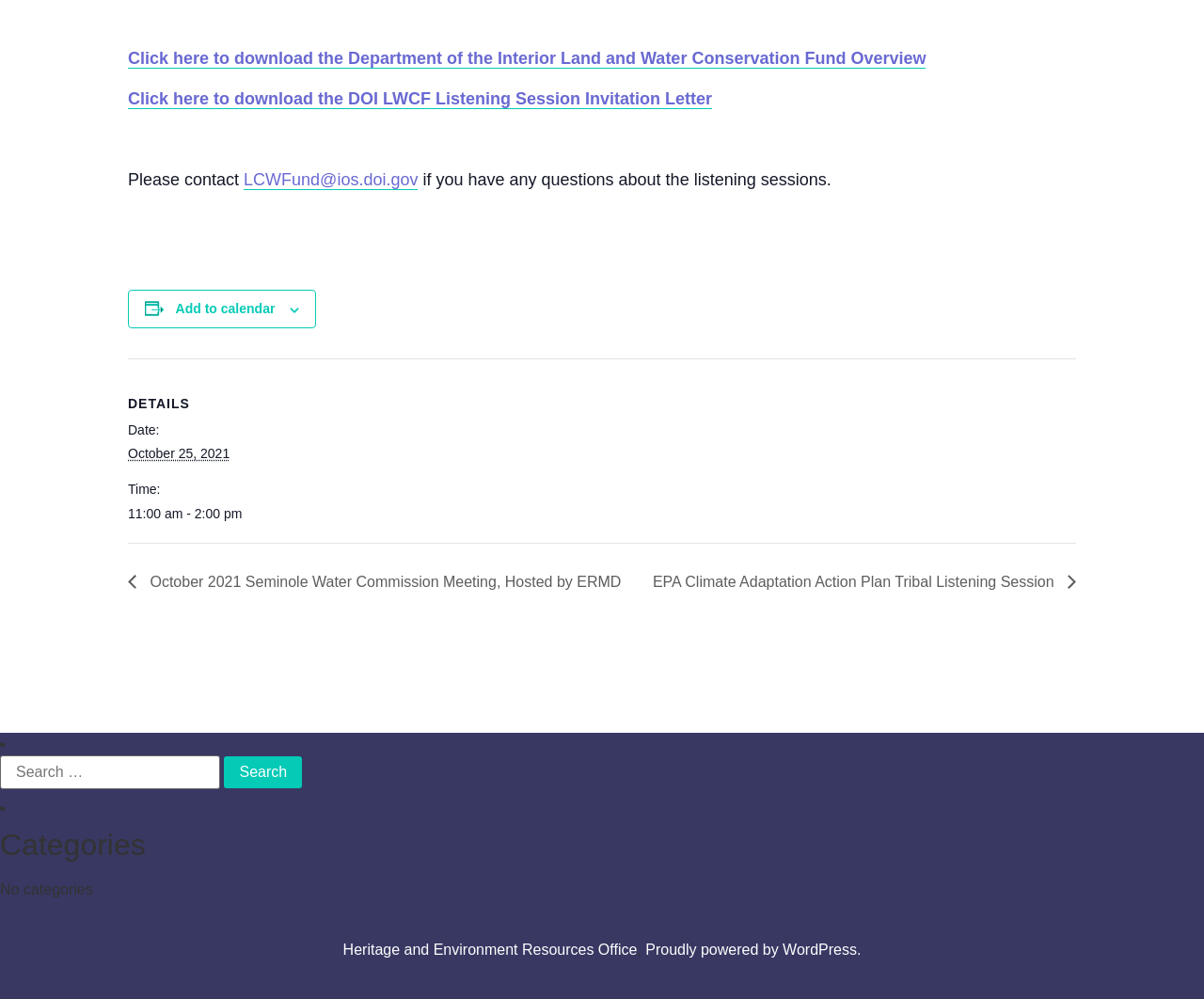Identify and provide the bounding box for the element described by: "Proudly powered by WordPress.".

[0.536, 0.942, 0.715, 0.958]